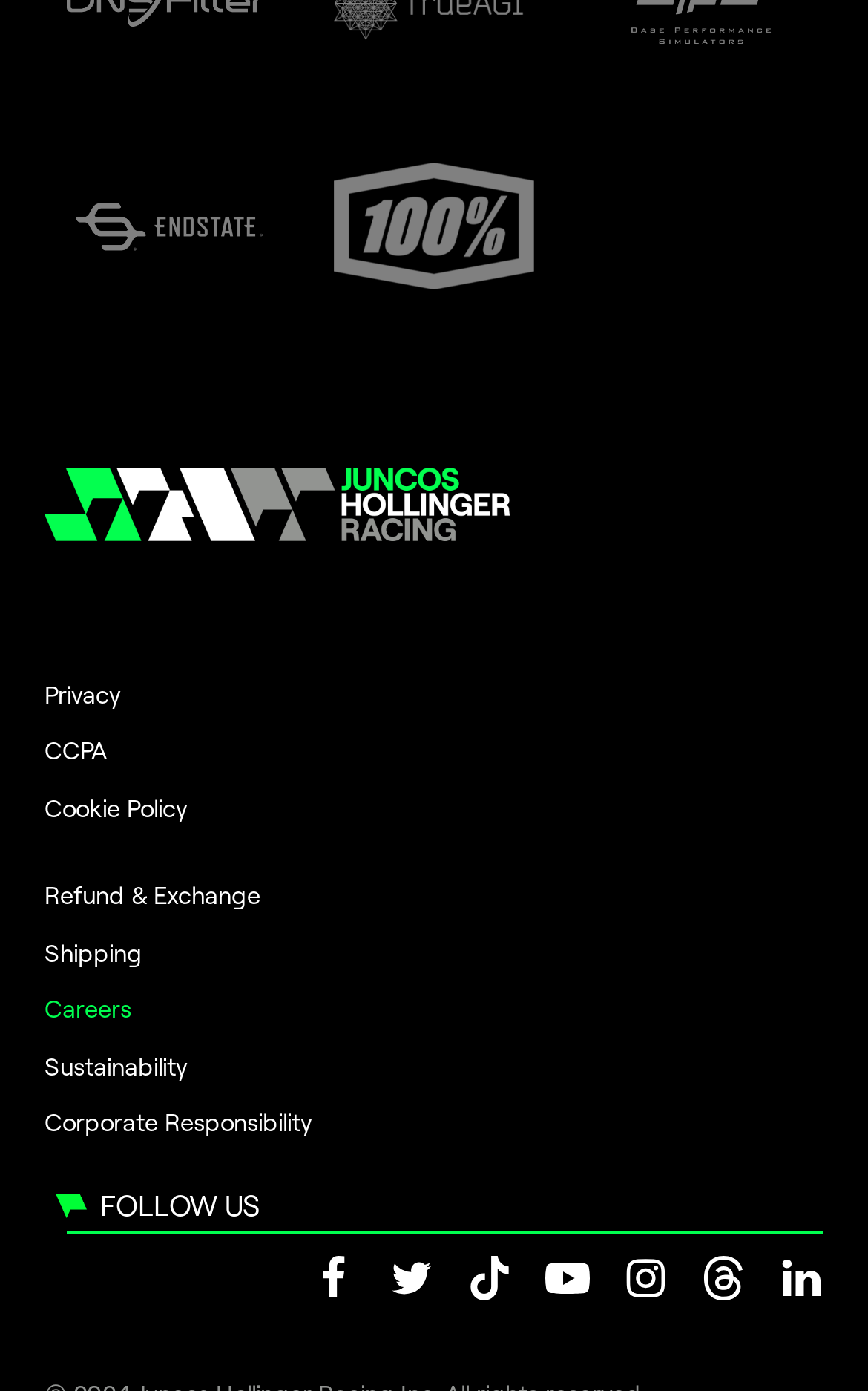Determine the bounding box coordinates for the clickable element to execute this instruction: "follow on FB". Provide the coordinates as four float numbers between 0 and 1, i.e., [left, top, right, bottom].

[0.359, 0.902, 0.41, 0.934]